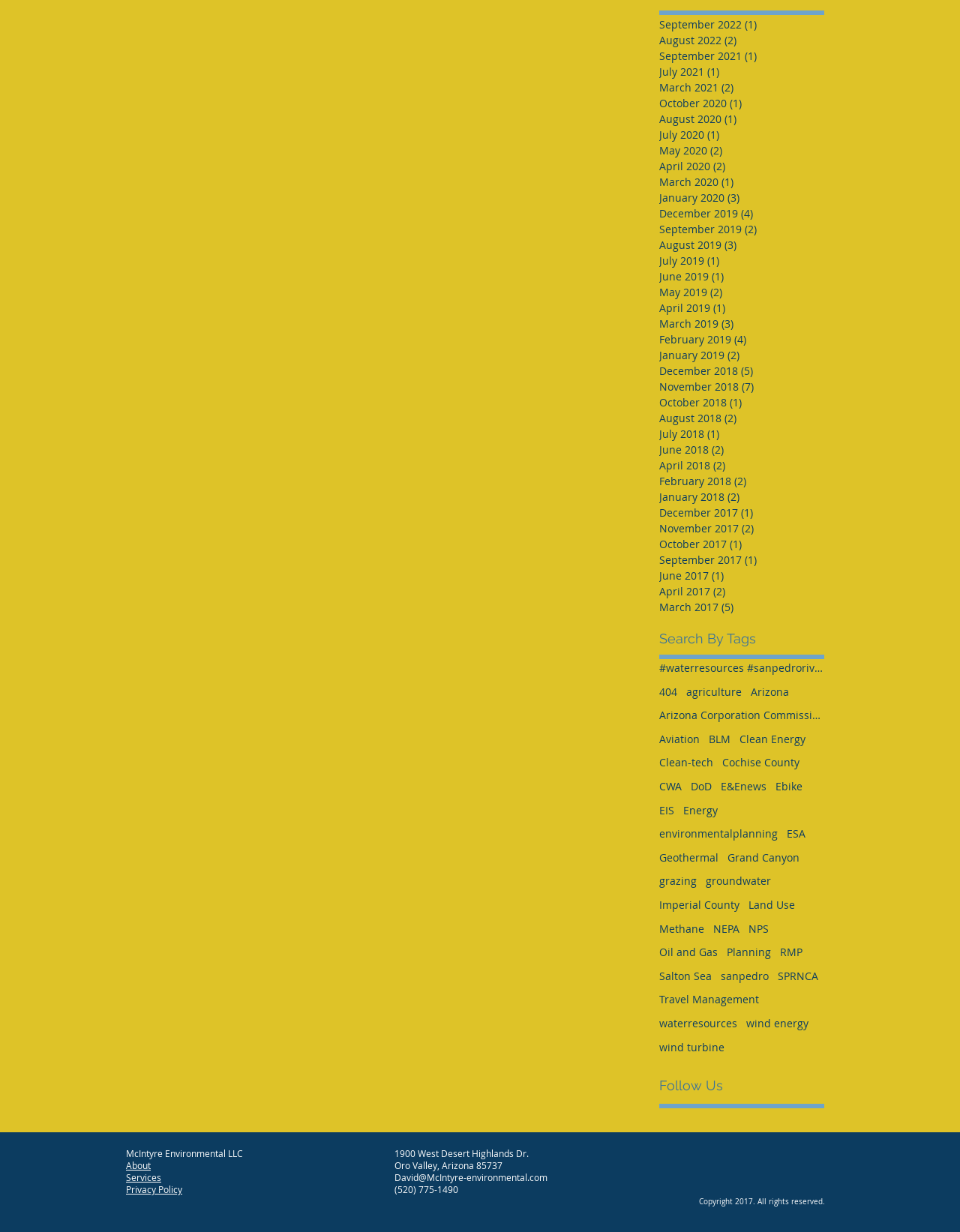Please use the details from the image to answer the following question comprehensively:
What is the name of the river mentioned in the tag '#sanpedroriver'?

The tag '#sanpedroriver' is one of the tags listed under the 'tags' navigation section, and it is likely related to the San Pedro River, which is a geographic feature of interest in the context of environmental planning and management.